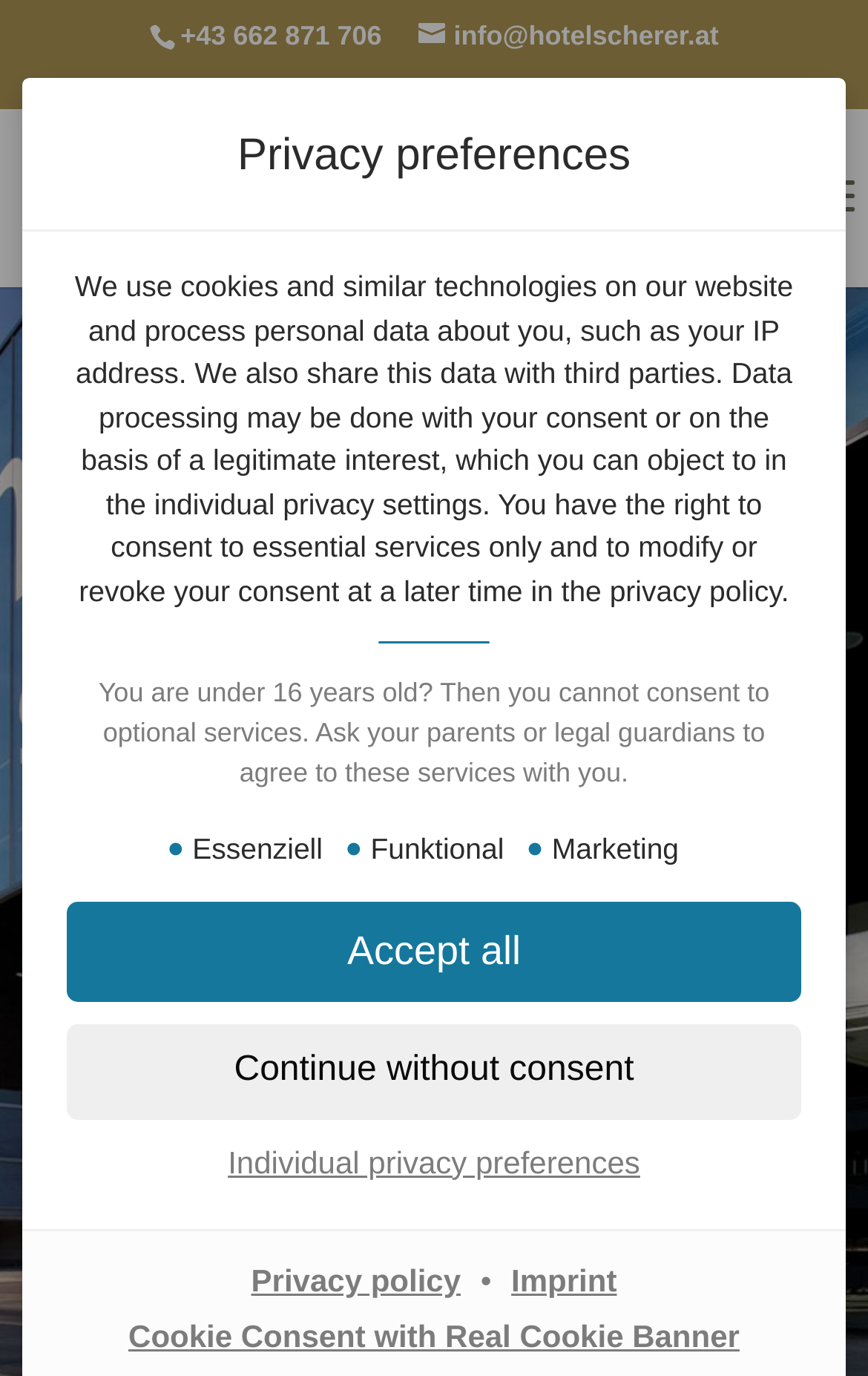Your task is to find and give the main heading text of the webpage.

The Messezentrum Salzburg